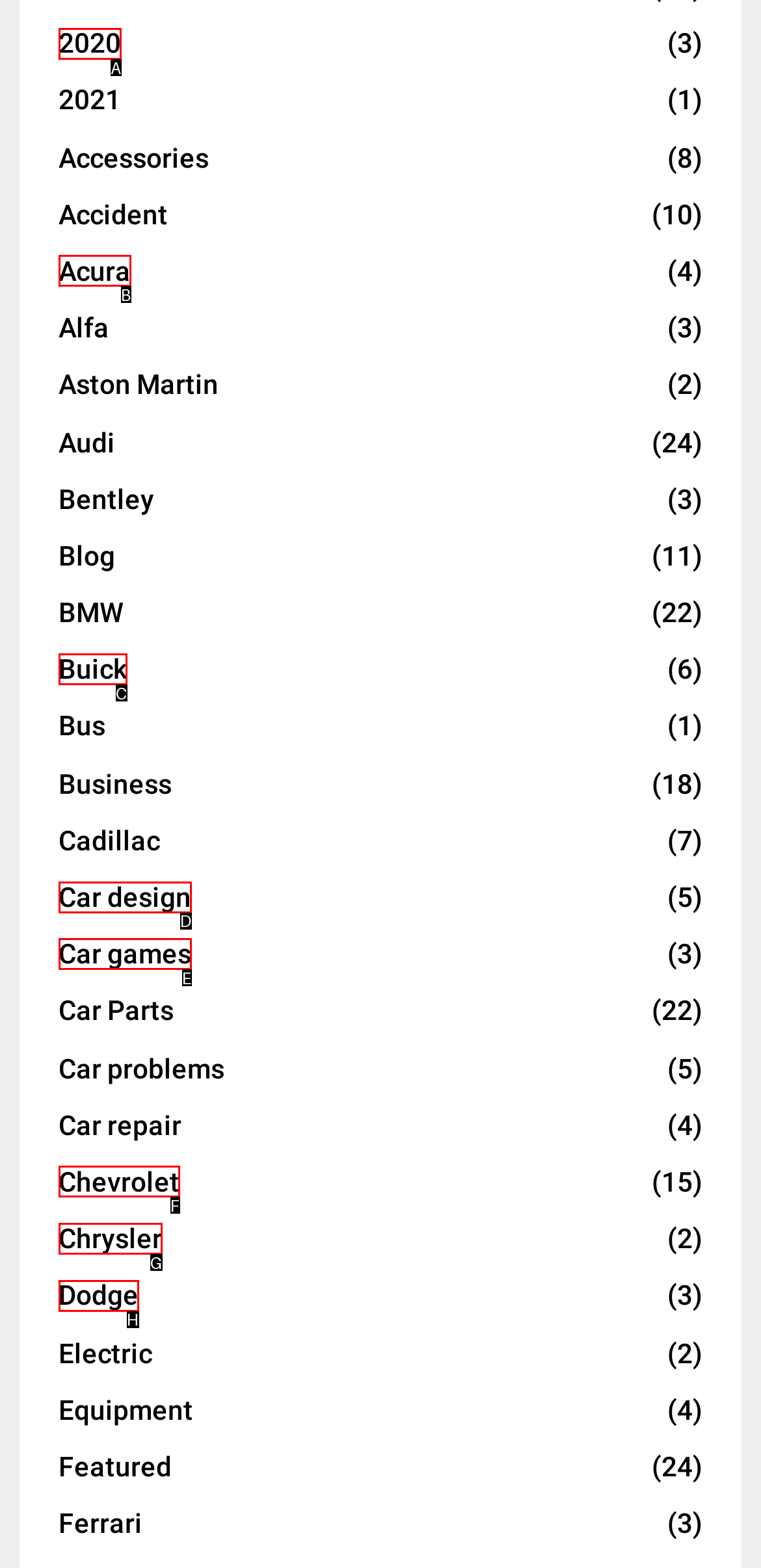Choose the HTML element that should be clicked to achieve this task: View 2020 news
Respond with the letter of the correct choice.

A